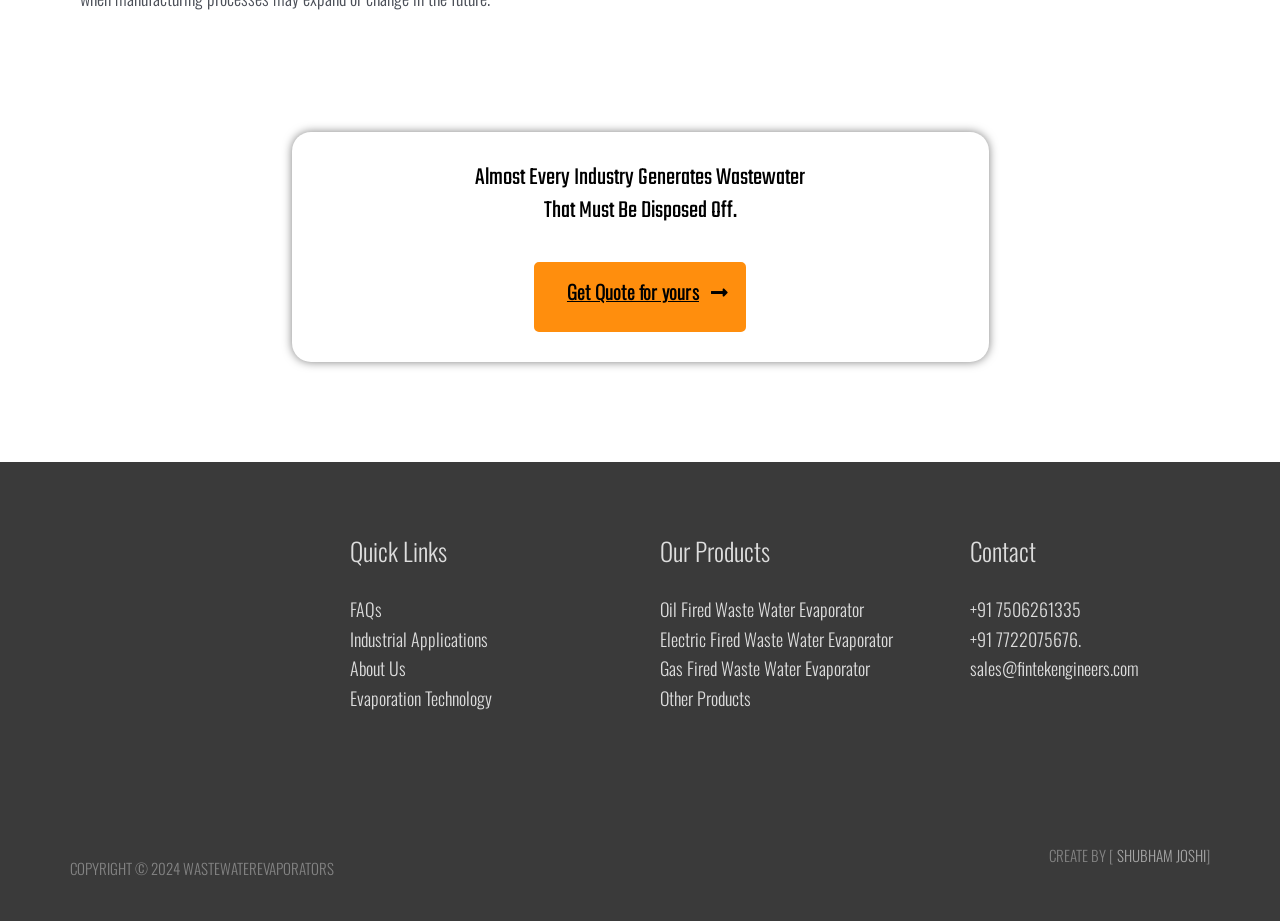Indicate the bounding box coordinates of the clickable region to achieve the following instruction: "View cart."

None